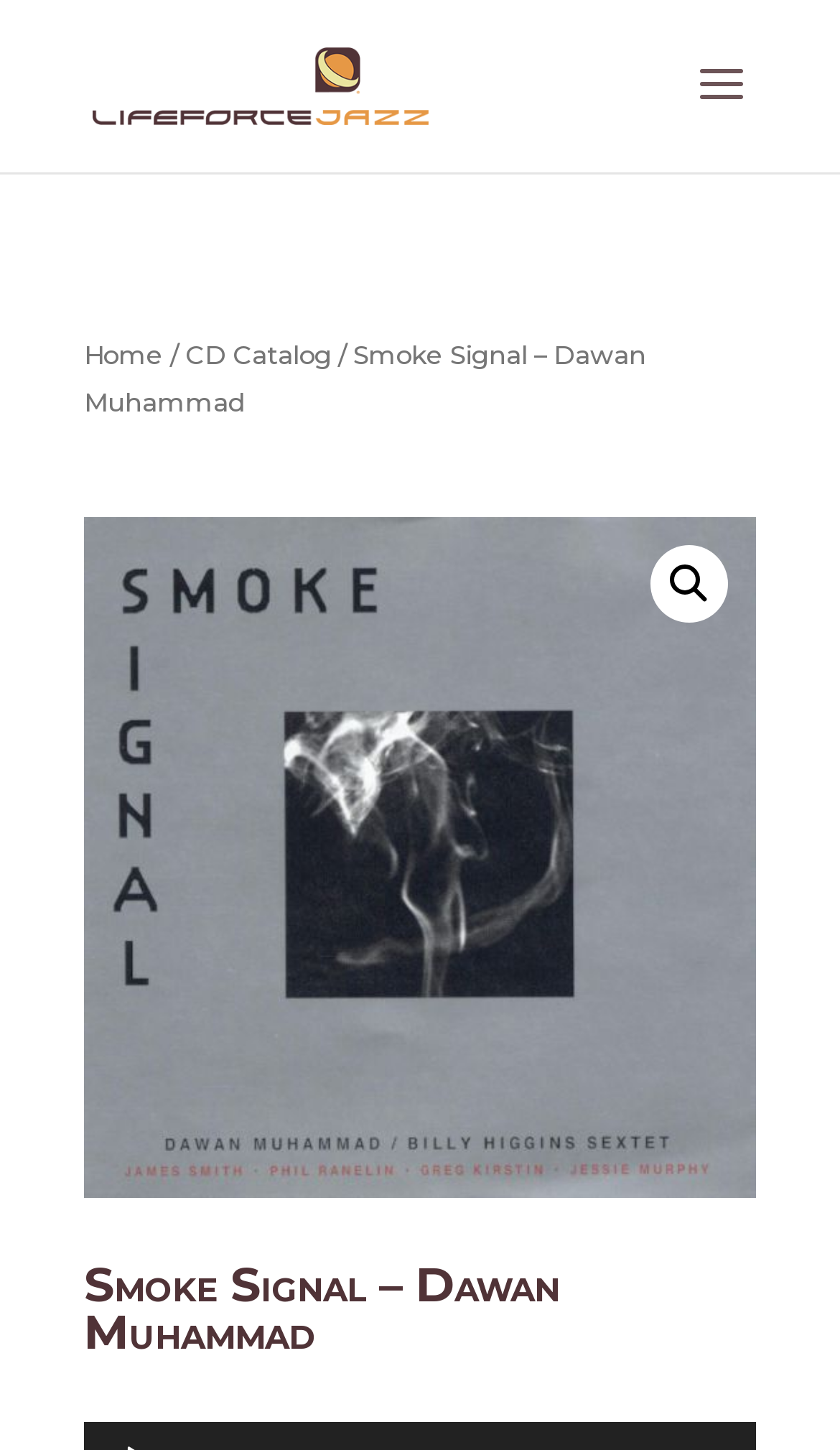Use a single word or phrase to respond to the question:
What is the purpose of the magnifying glass icon?

Search